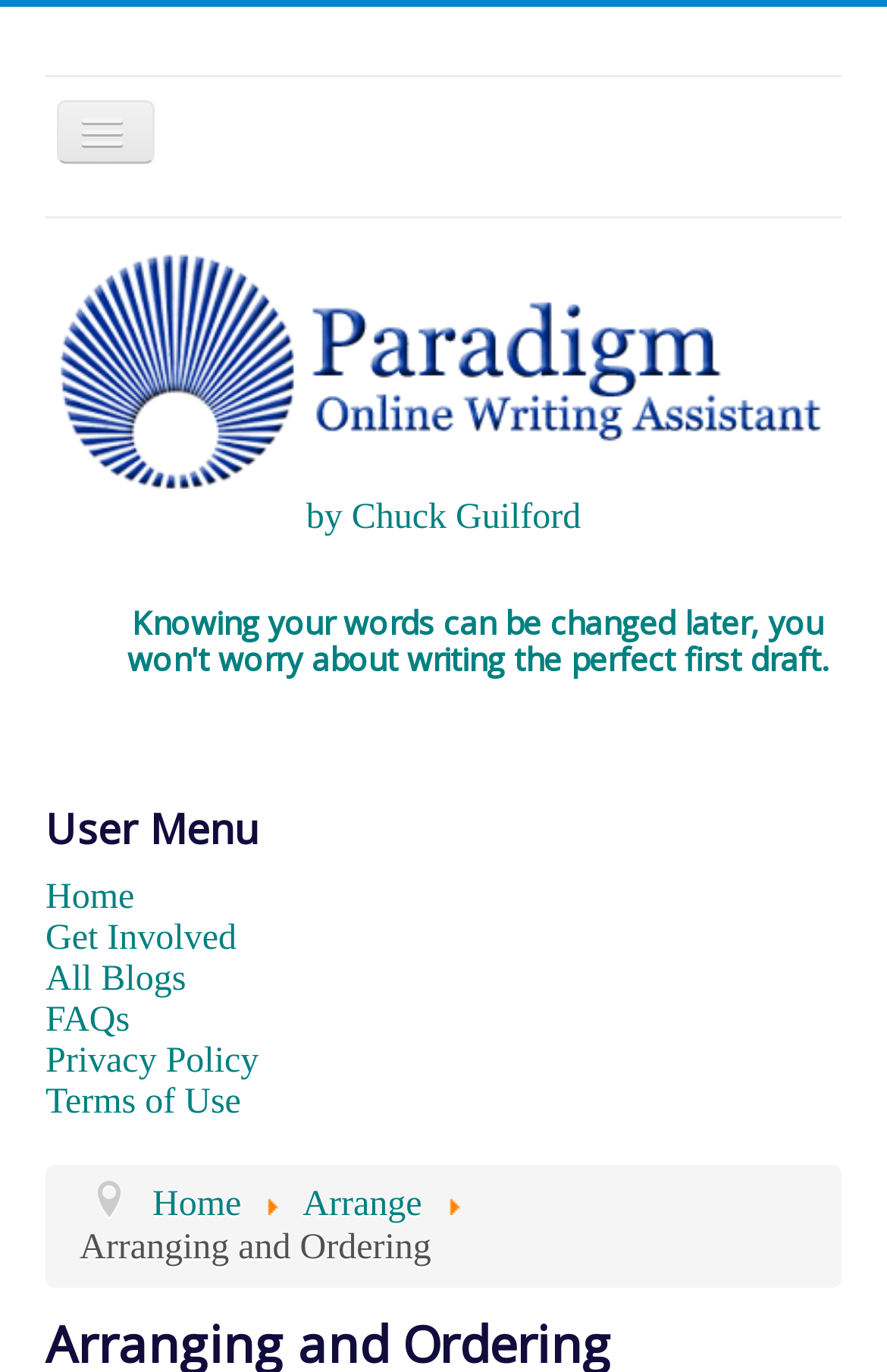Identify the bounding box coordinates for the region to click in order to carry out this instruction: "Click on the 'Get Involved' link". Provide the coordinates using four float numbers between 0 and 1, formatted as [left, top, right, bottom].

[0.051, 0.669, 0.949, 0.699]